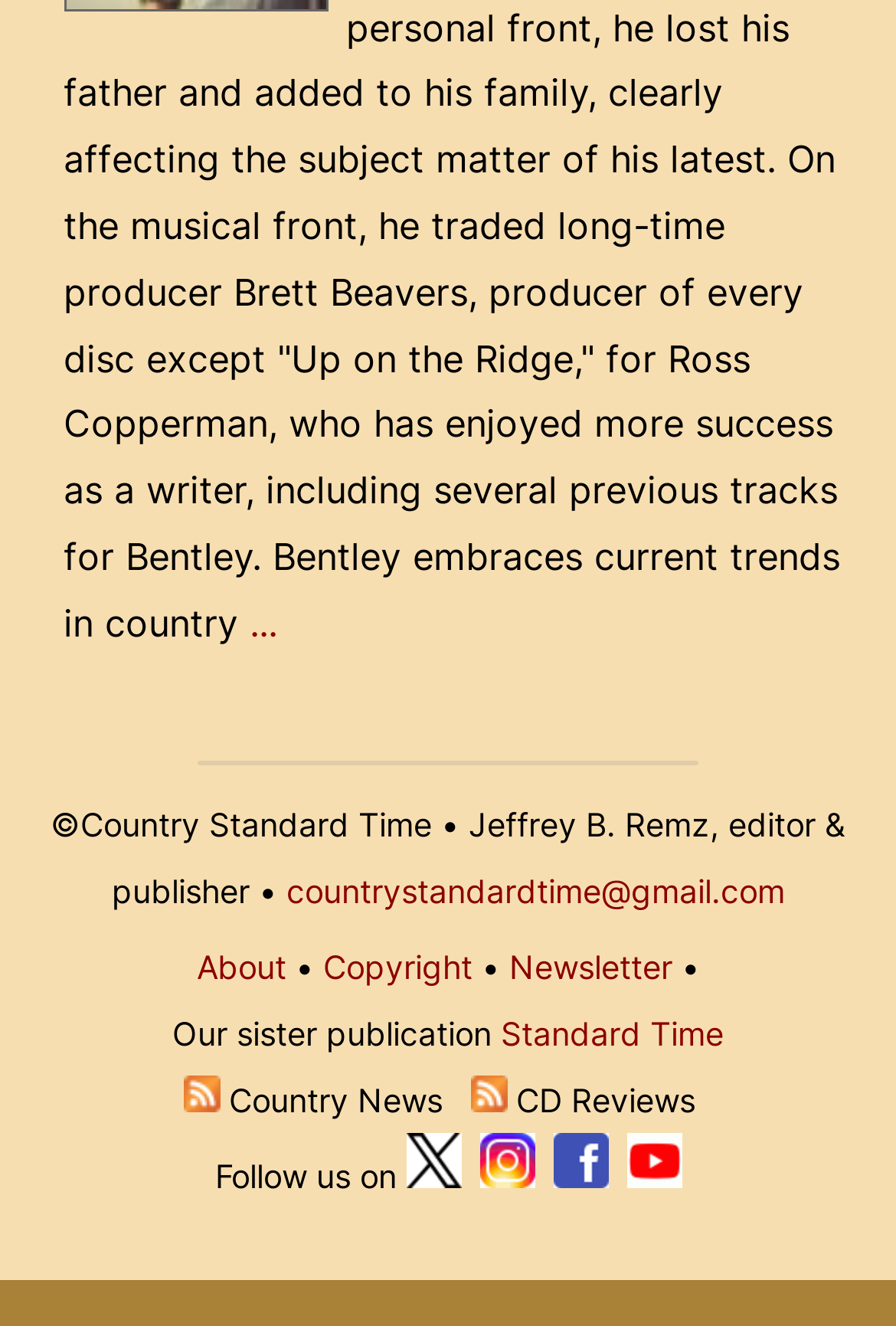What is the email address to contact the editor?
Kindly answer the question with as much detail as you can.

I found the email address by looking at the links on the webpage and finding the one that contains an '@' symbol, which is a common indicator of an email address. The link with the email address is located below the copyright information and has a bounding box with y-coordinates between 0.657 and 0.687.